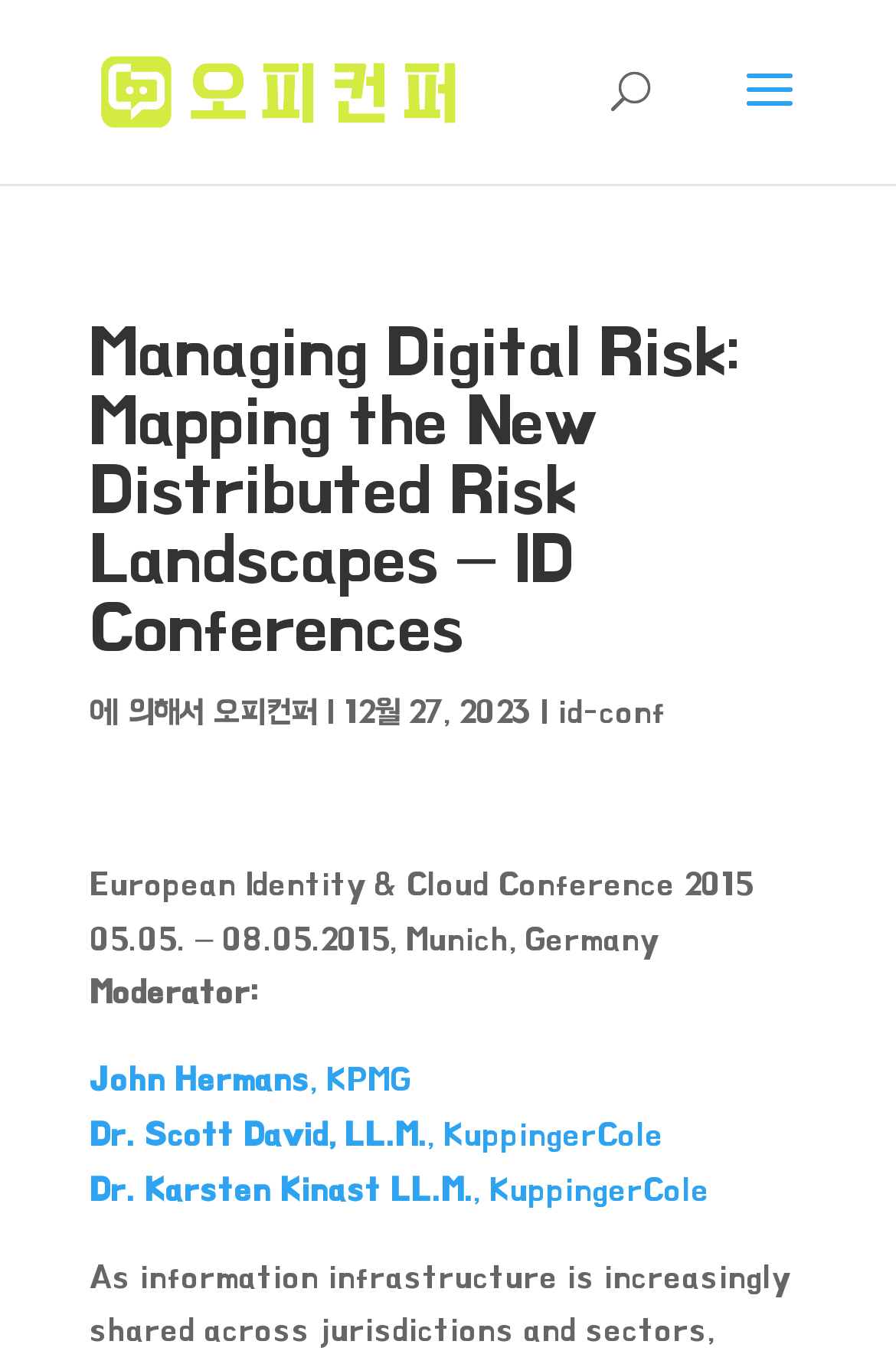When was the European Identity & Cloud Conference 2015 held?
Please ensure your answer is as detailed and informative as possible.

The date of the European Identity & Cloud Conference 2015 can be found in the text '05.05. – 08.05.2015, Munich, Germany' which is located below the conference title.